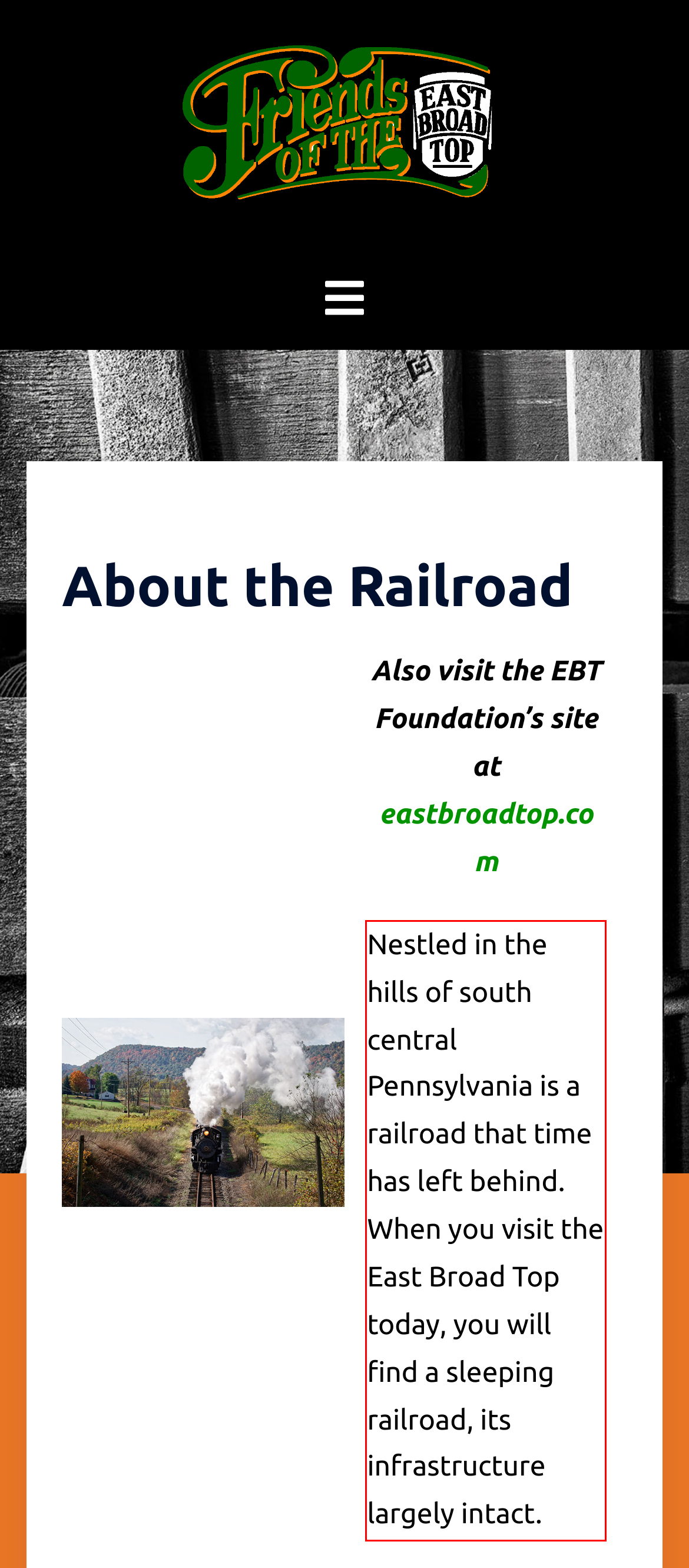Identify the text inside the red bounding box on the provided webpage screenshot by performing OCR.

Nestled in the hills of south central Pennsylvania is a railroad that time has left behind. When you visit the East Broad Top today, you will find a sleeping railroad, its infrastructure largely intact.